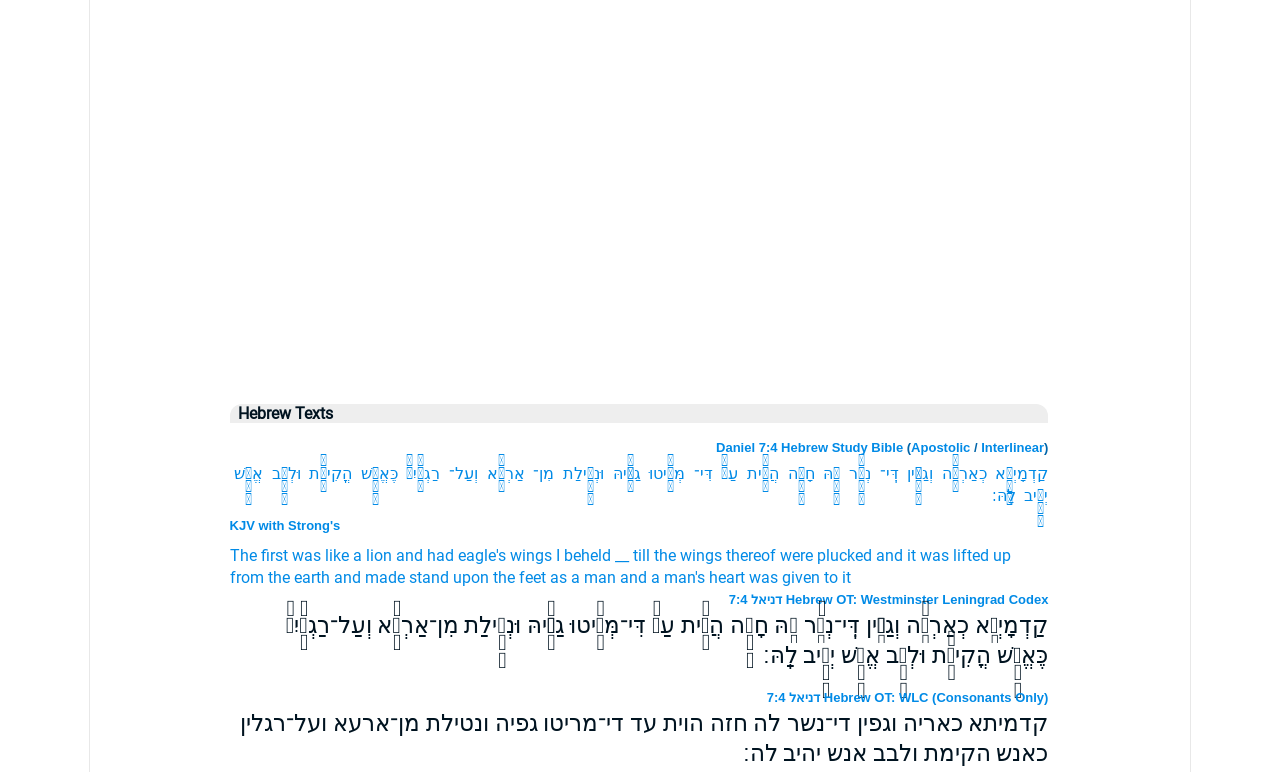Please give a concise answer to this question using a single word or phrase: 
What is the book being referenced?

Daniel